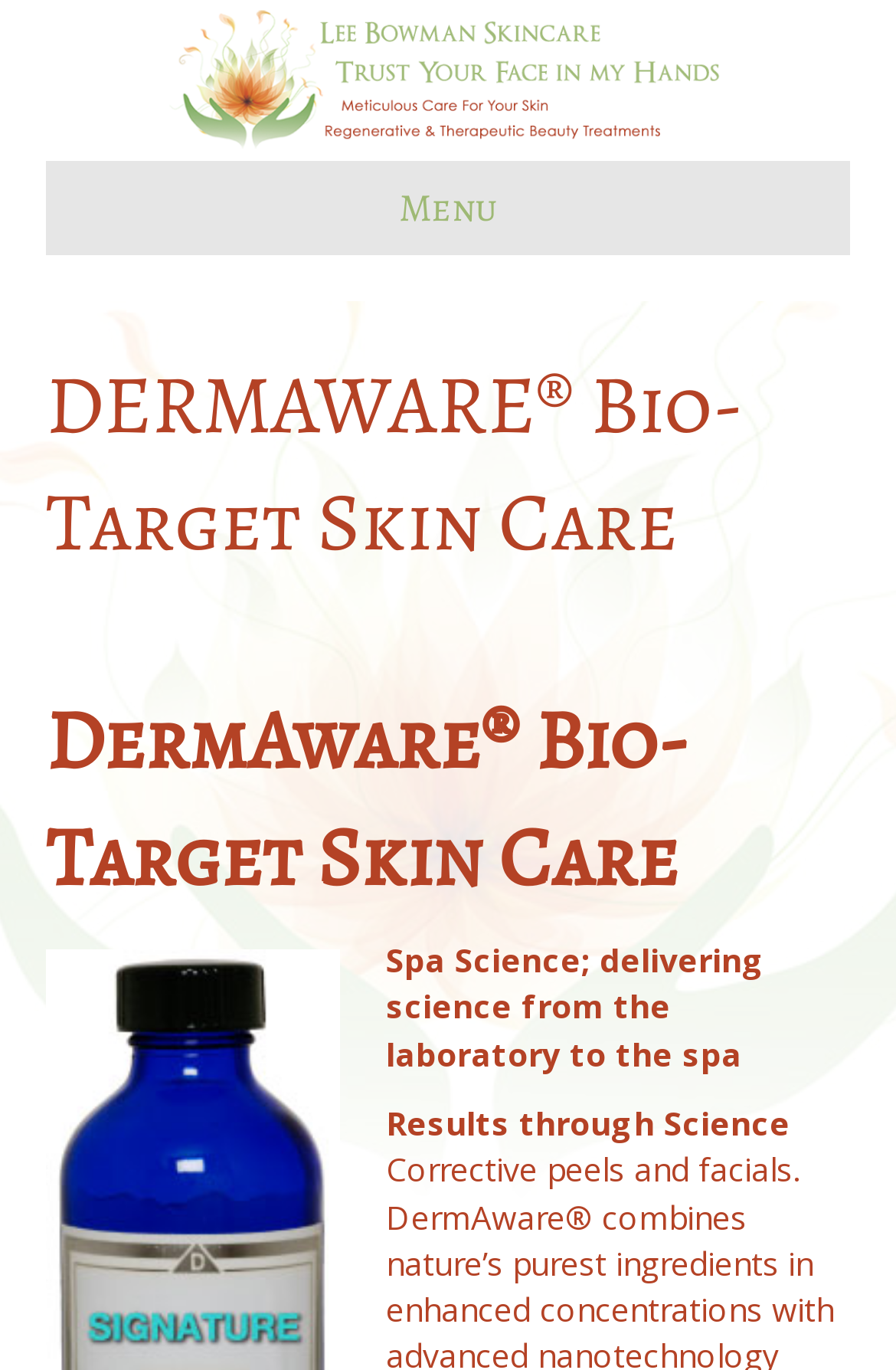Describe all the visual and textual components of the webpage comprehensively.

The webpage is about DERMAWARE®, a line of anti-aging skincare products. At the top left corner, there is a link to "Lee Bowman Skincare" accompanied by an image with the same name. Next to it, there is a navigation menu labeled "Header Menu" with a button to toggle it. 

Below the navigation menu, there are two headings, one on top of the other, both stating "DERMAWARE® Bio-Target Skin Care". 

In the middle of the page, there are three blocks of text. The first one reads "Spa Science; delivering science from the laboratory to the spa". The second one is "Results through Science". The third one is "Corrective peels and facials. DermAware" followed by the registered trademark symbol "®".